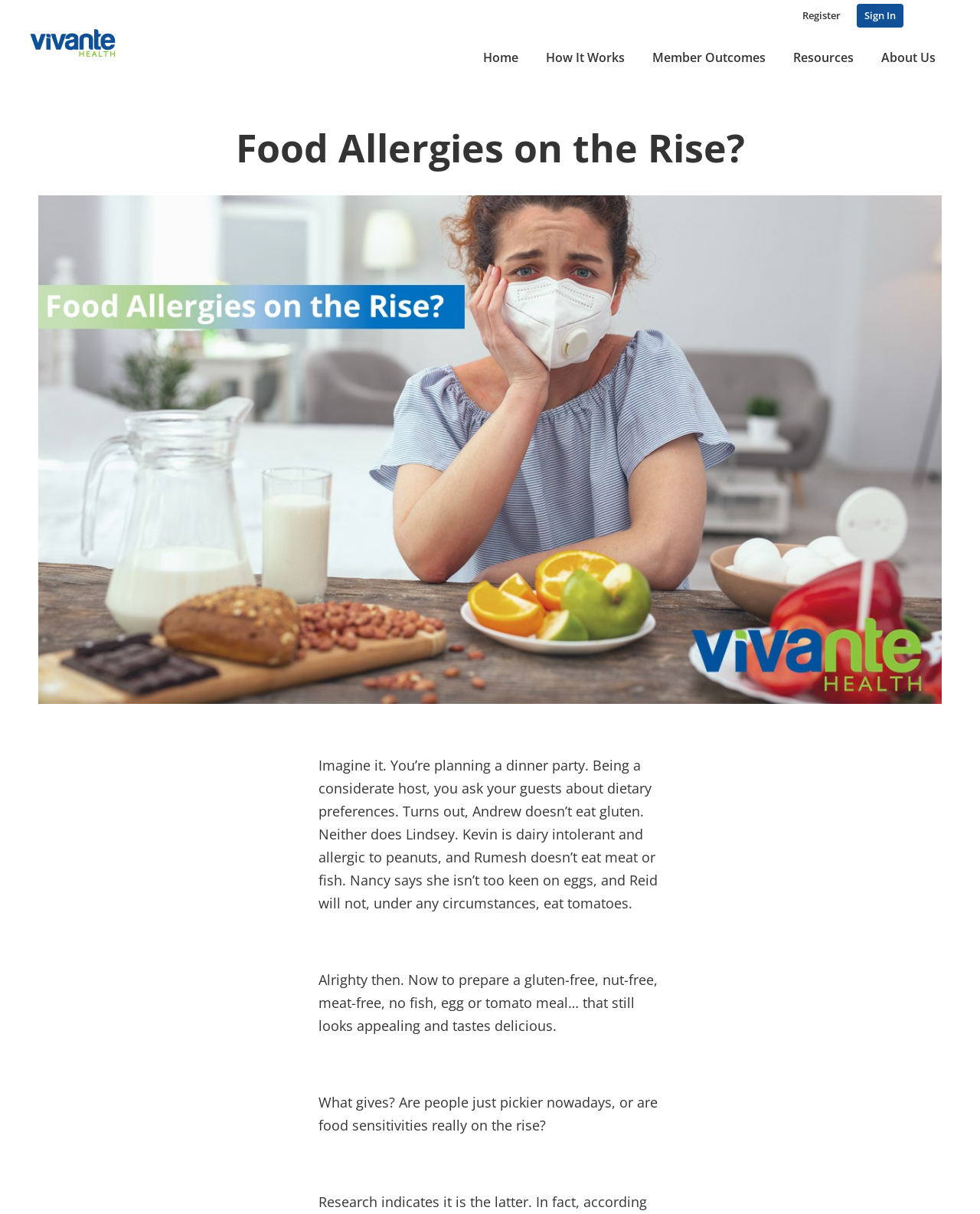Locate the bounding box coordinates of the element I should click to achieve the following instruction: "Go to Home page".

[0.487, 0.037, 0.535, 0.064]